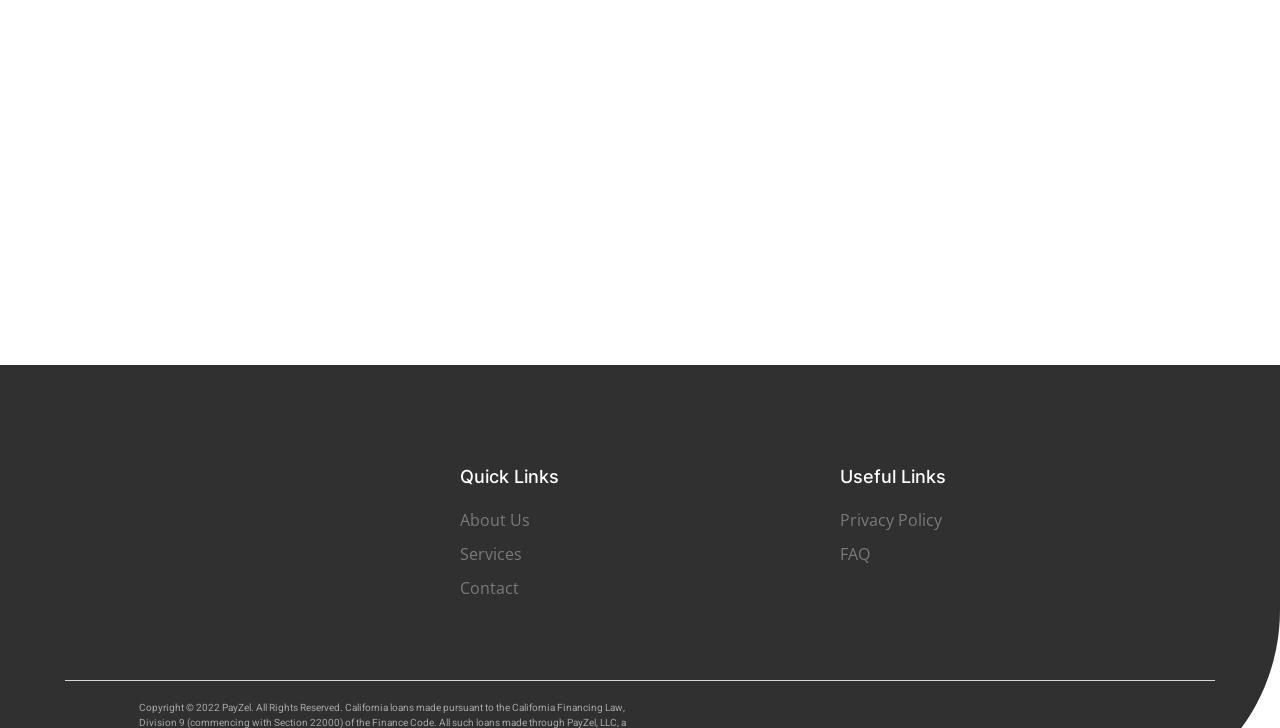Answer the question briefly using a single word or phrase: 
What are the categories under Quick Links?

About Us, Services, Contact